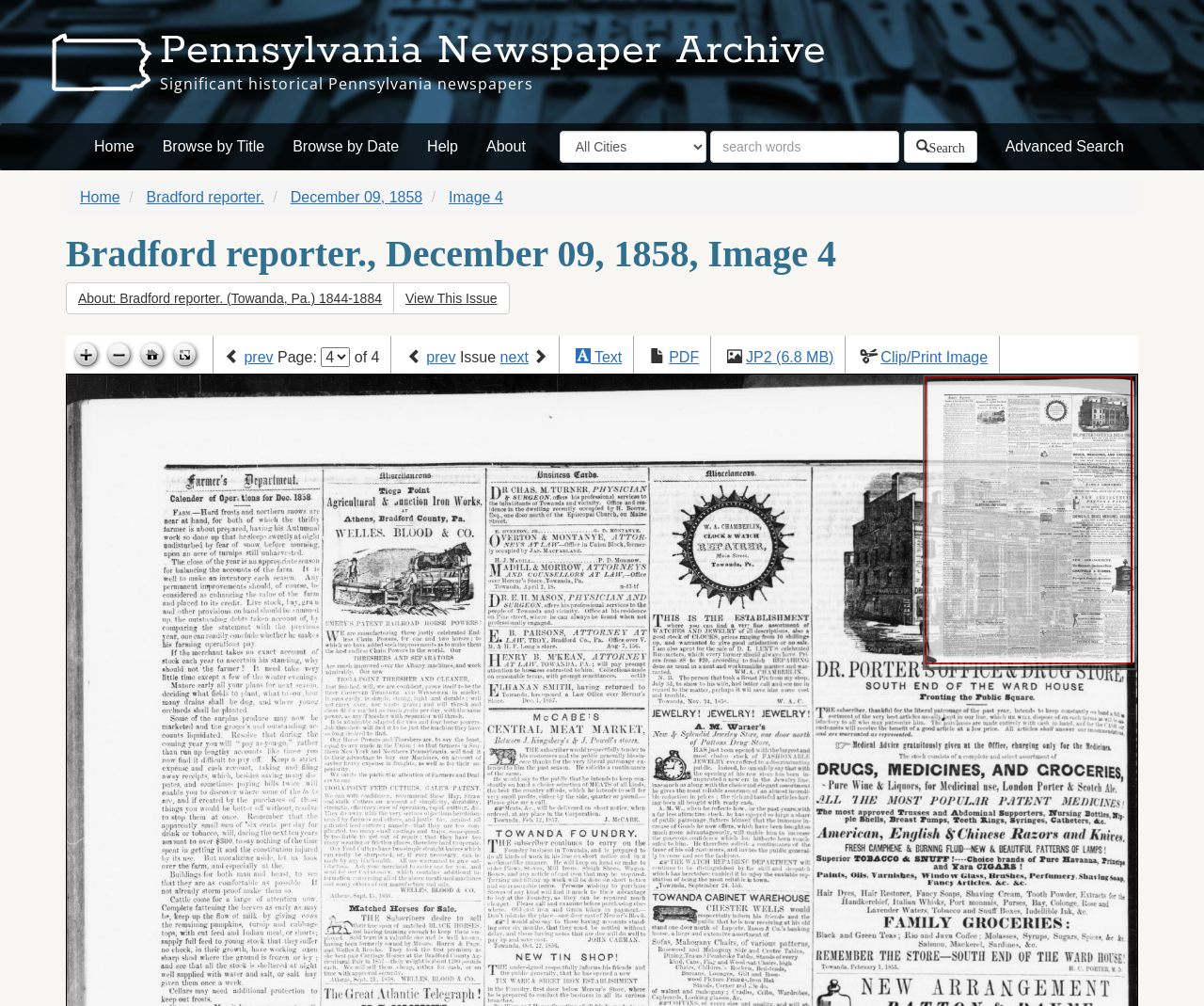Please find the main title text of this webpage.

Pennsylvania Newspaper Archive